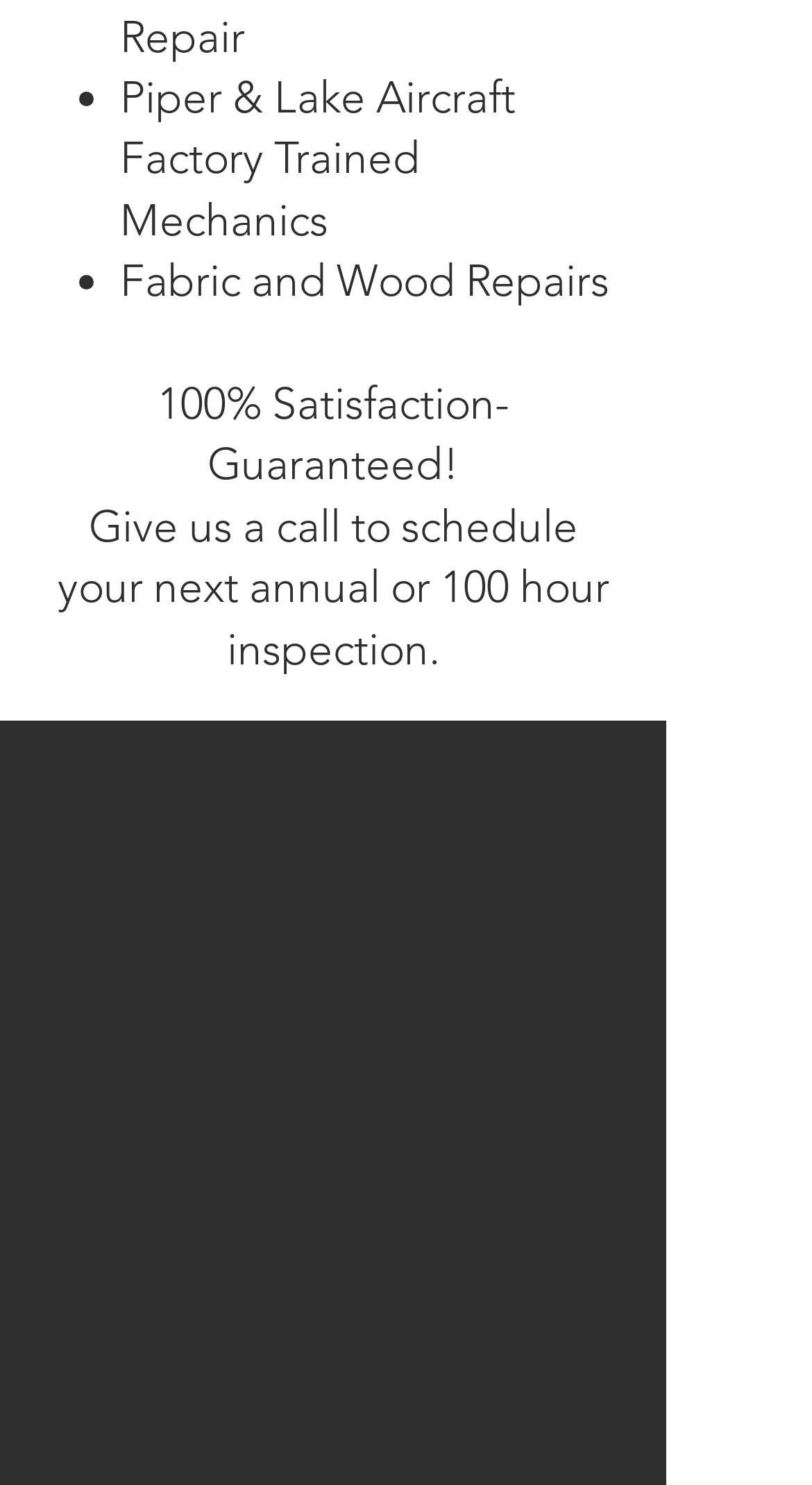Using the format (top-left x, top-left y, bottom-right x, bottom-right y), and given the element description, identify the bounding box coordinates within the screenshot: (800) 808-2687

[0.226, 0.573, 0.474, 0.6]